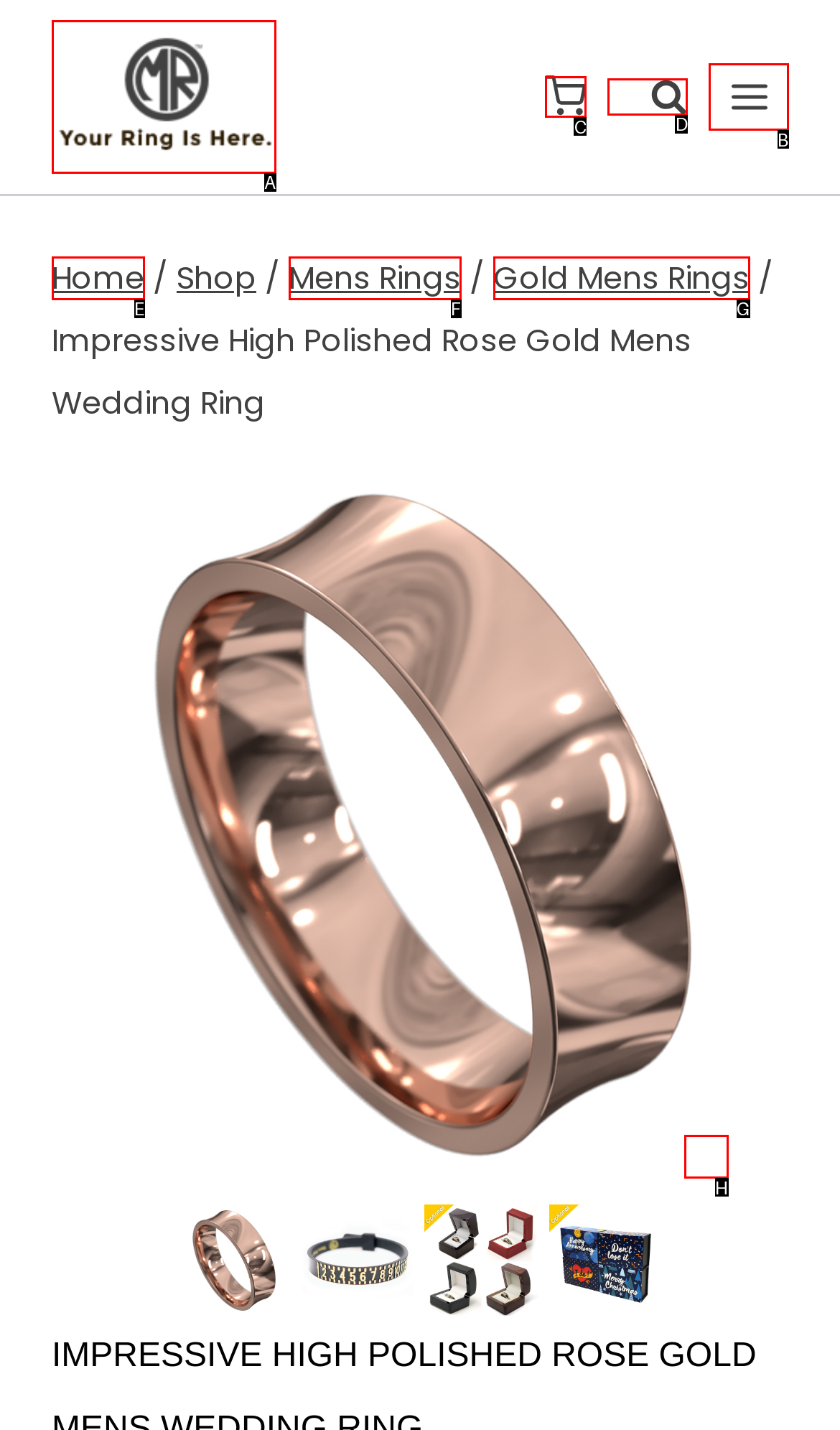Which UI element should you click on to achieve the following task: Scroll to top? Provide the letter of the correct option.

H